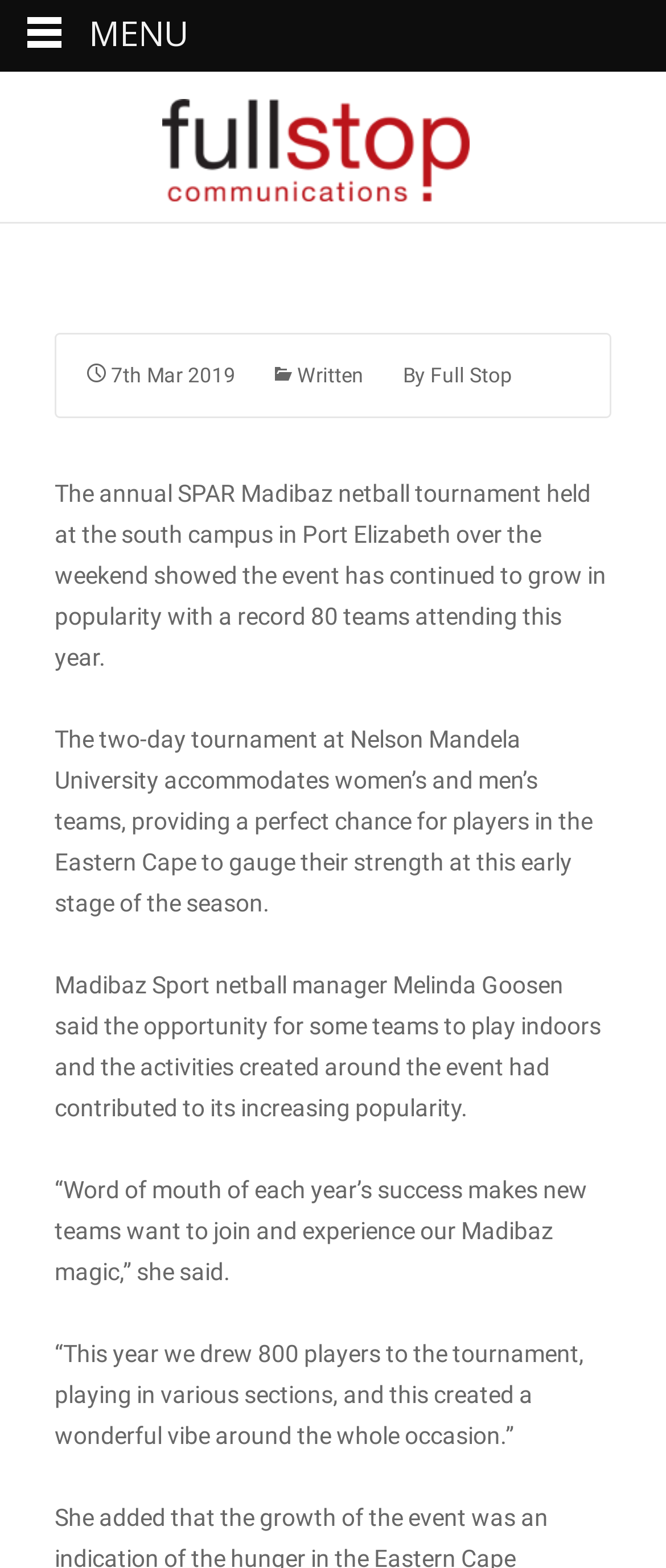Provide your answer in a single word or phrase: 
Who is the netball manager of Madibaz Sport?

Melinda Goosen